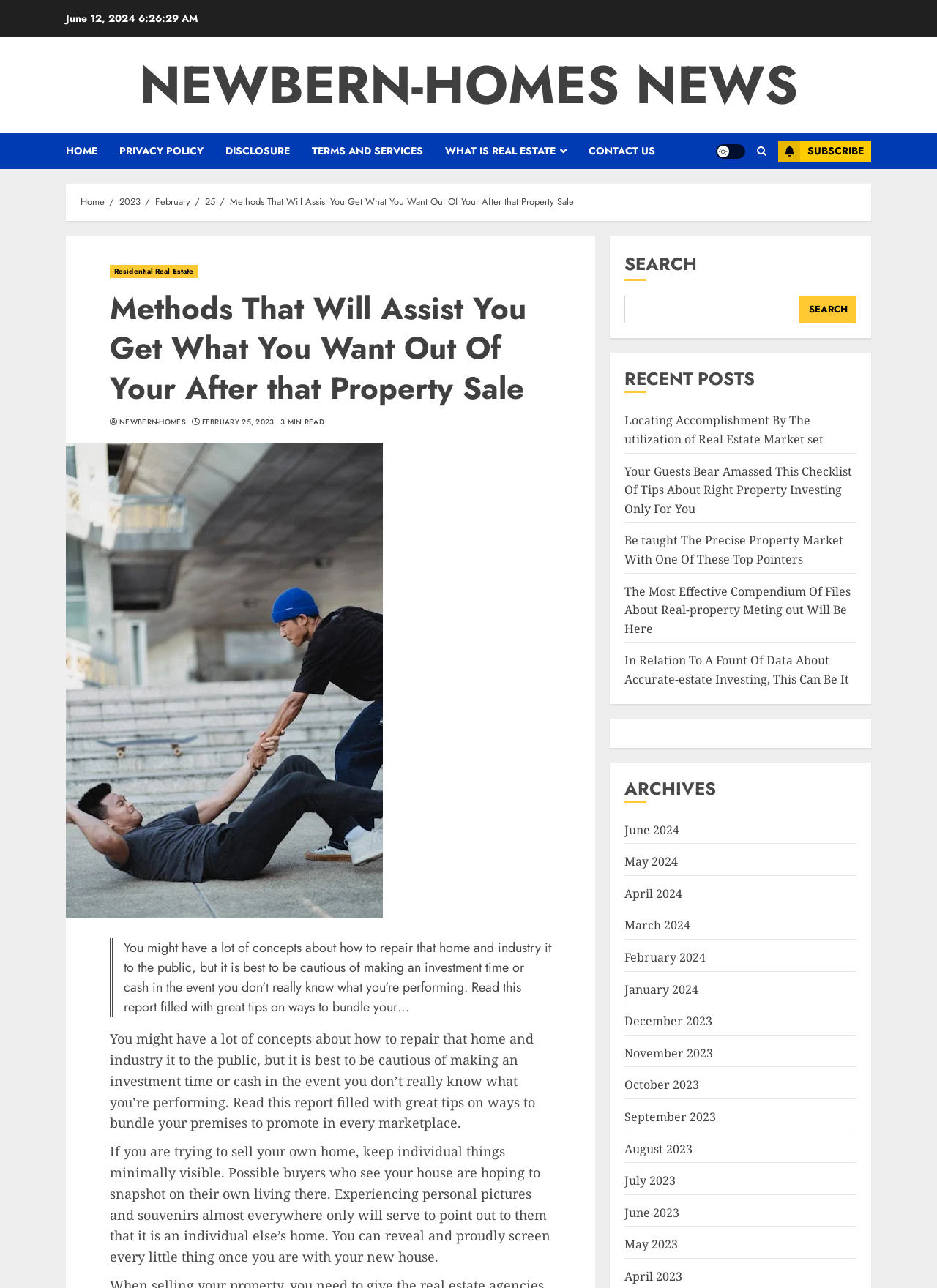Identify the bounding box coordinates of the clickable region required to complete the instruction: "Subscribe to the newsletter". The coordinates should be given as four float numbers within the range of 0 and 1, i.e., [left, top, right, bottom].

[0.83, 0.109, 0.93, 0.126]